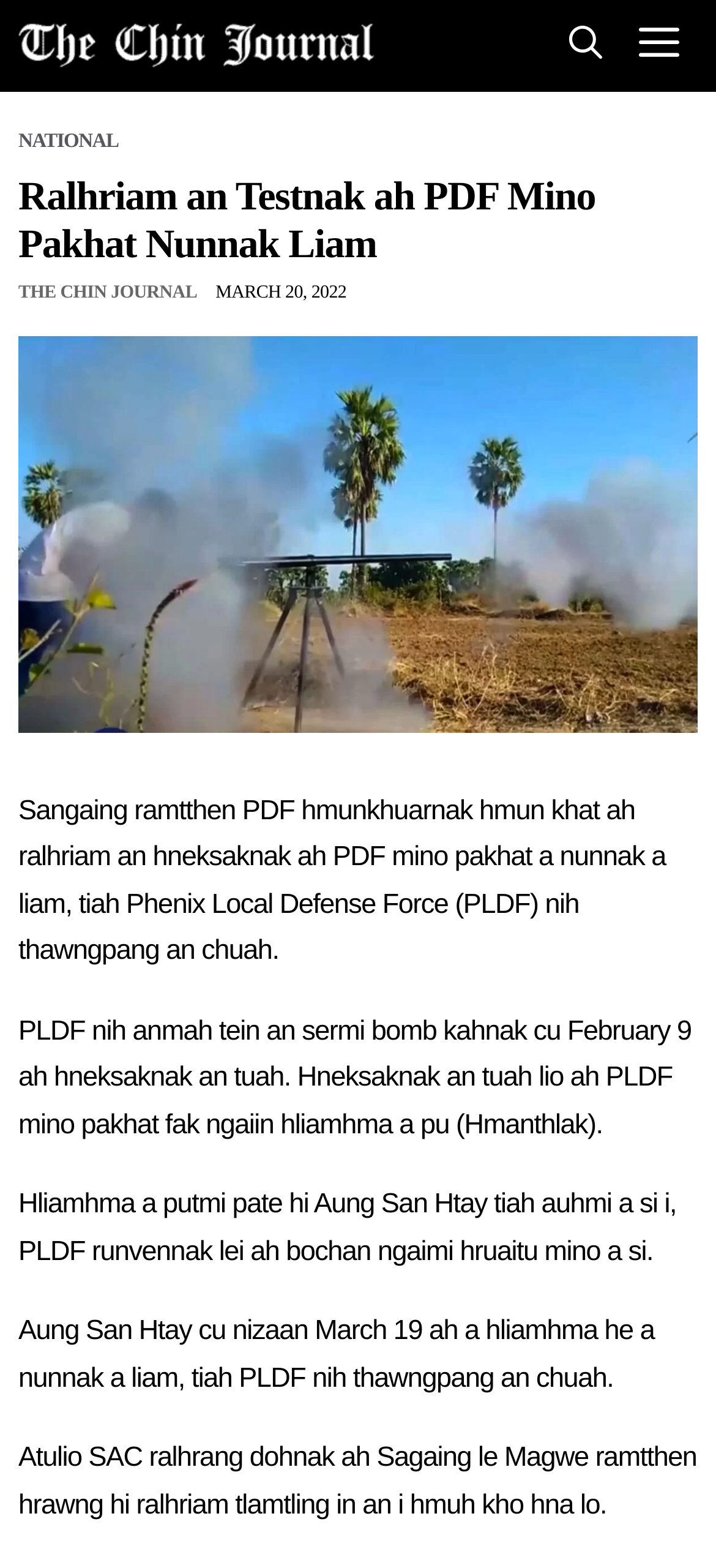Provide a thorough description of this webpage.

The webpage appears to be a news article or journal page, with a focus on a specific topic related to the Phenix Local Defense Force (PLDF). 

At the top right corner, there is a button labeled "Menu" and a link to "Open Search Bar" next to it. Below these elements, there is a header section that spans almost the entire width of the page. Within this header, there are two headings: "NATIONAL" on the left and "Ralhriam an Testnak ah PDF Mino Pakhat Nunnak Liam" on the right, with "THE CHIN JOURNAL" written in between. The date "MARCH 20, 2022" is displayed below the journal title.

The main content of the page consists of five paragraphs of text, each describing a different aspect of the PLDF and its activities. The first paragraph mentions the PLDF's involvement in a bombing incident, while the subsequent paragraphs provide more details about the event and its aftermath. The text is written in a formal and informative tone, suggesting that the webpage is a news article or a journal entry.

There are no images on the page, and the layout is primarily focused on presenting the text content in a clear and readable manner.